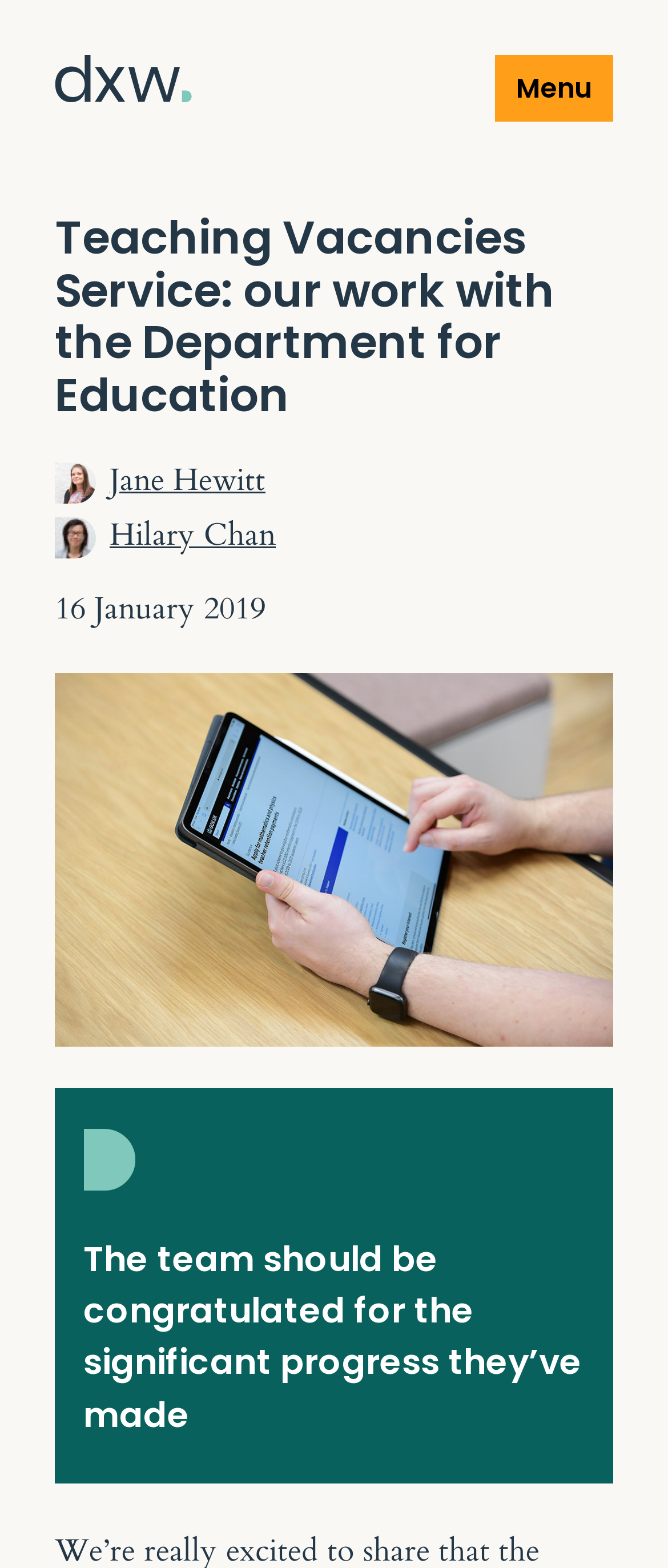Give a one-word or one-phrase response to the question:
What is the image above the quote?

A figure